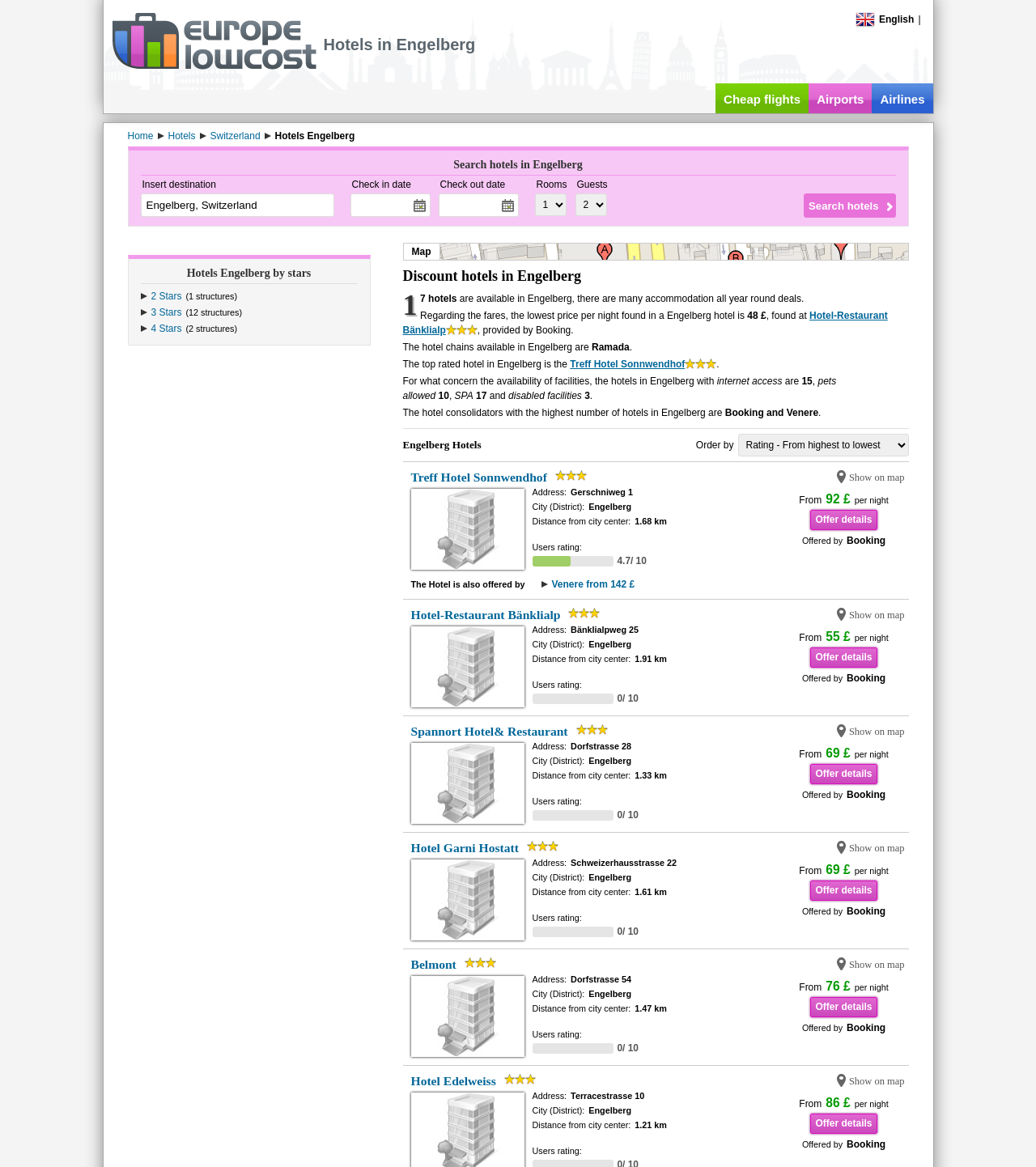Pinpoint the bounding box coordinates of the element to be clicked to execute the instruction: "go to the LinkedIn page".

None